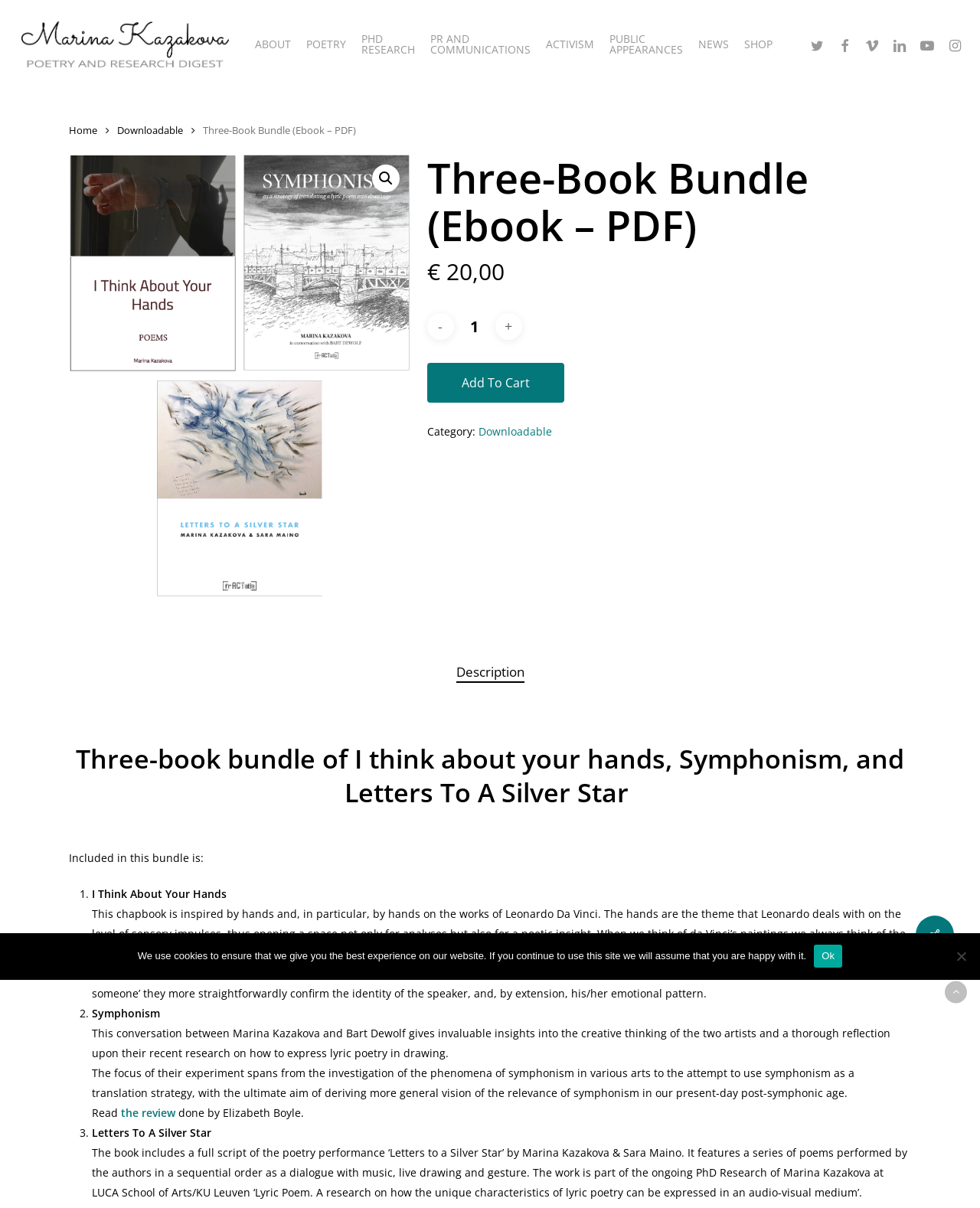Answer briefly with one word or phrase:
What is the title of the second book in the bundle?

Symphonism